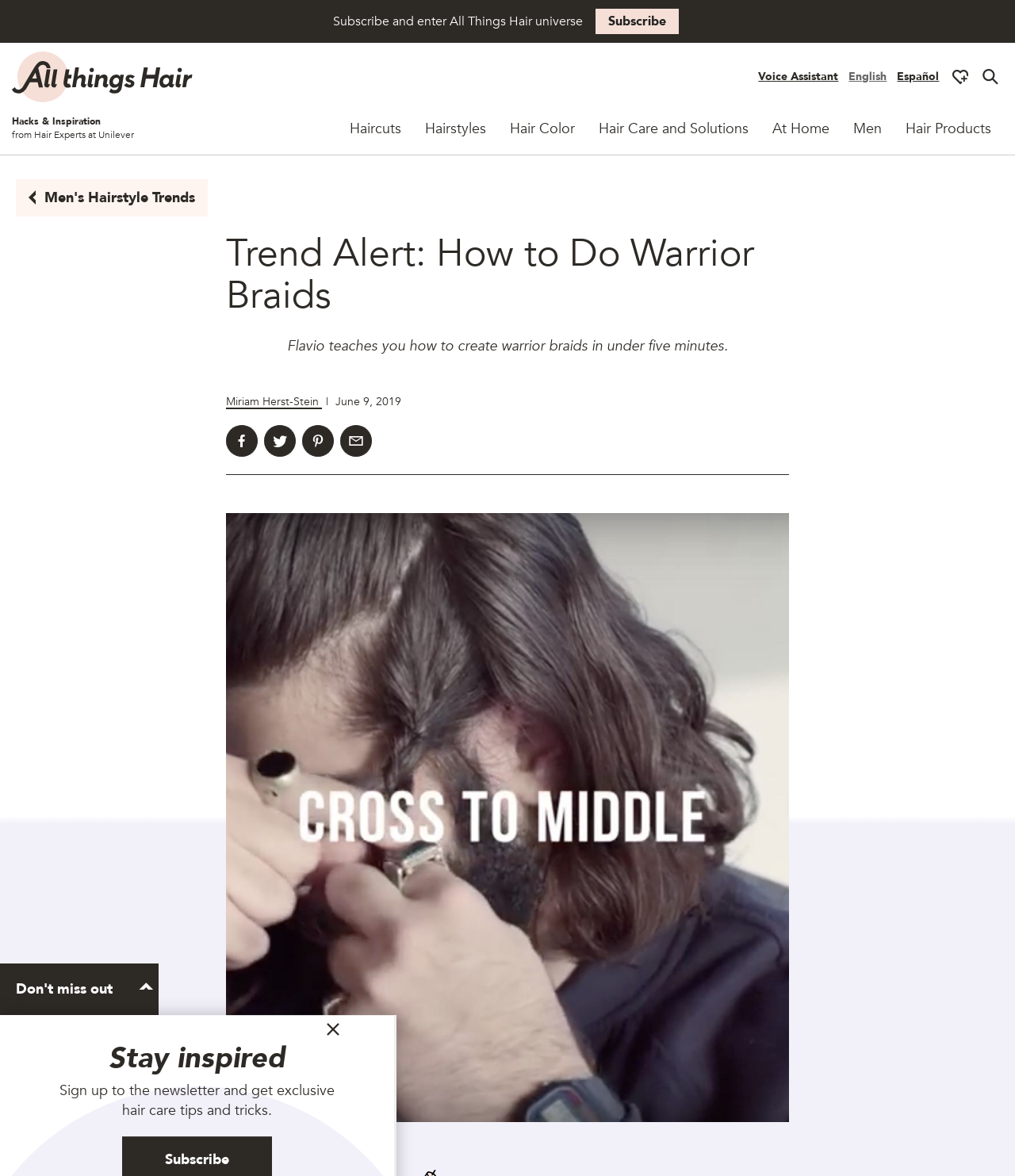Could you provide the bounding box coordinates for the portion of the screen to click to complete this instruction: "Open the search bar"?

[0.963, 0.051, 0.988, 0.08]